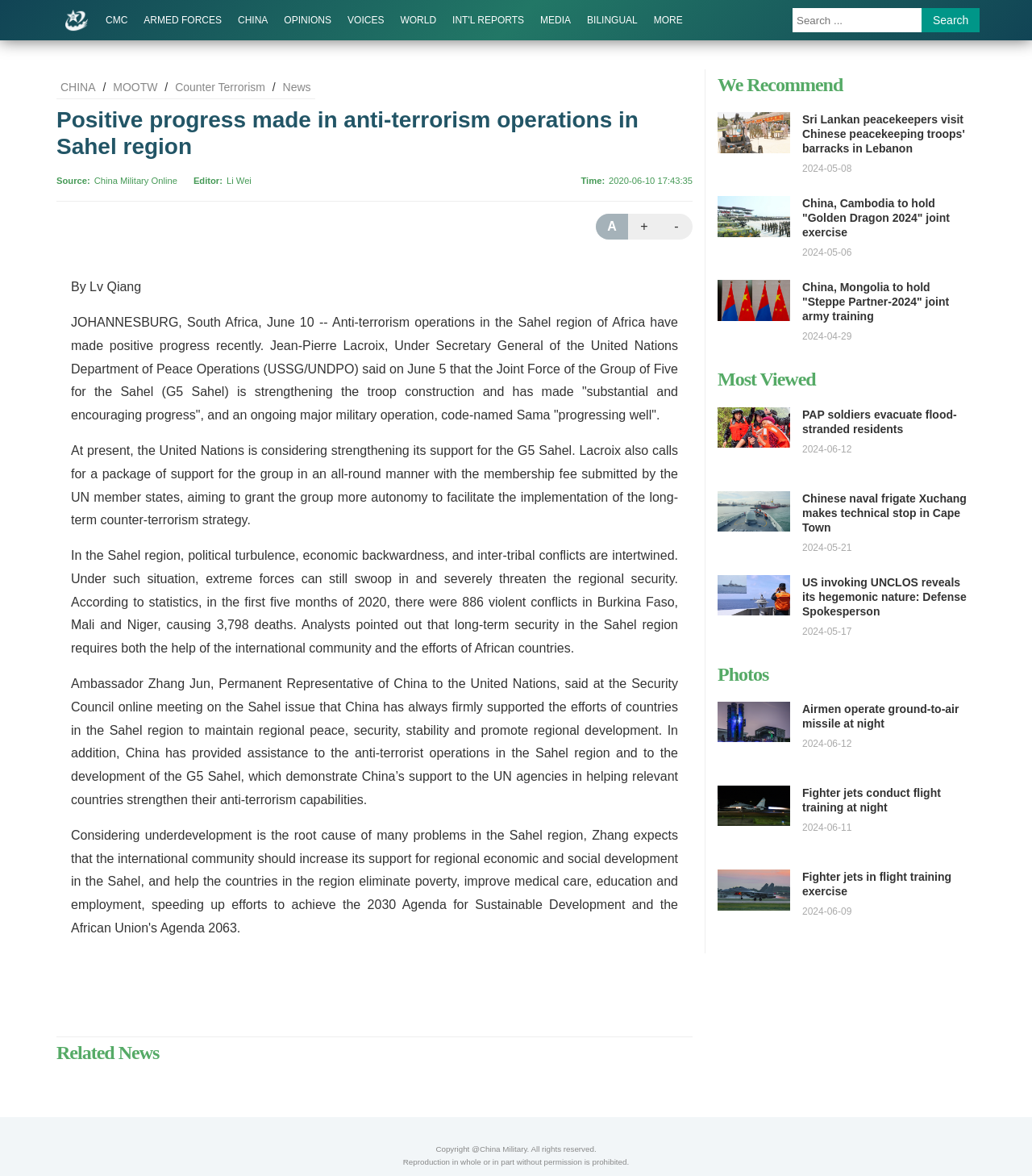Determine the bounding box coordinates of the UI element described below. Use the format (top-left x, top-left y, bottom-right x, bottom-right y) with floating point numbers between 0 and 1: China Military Online

[0.091, 0.147, 0.172, 0.161]